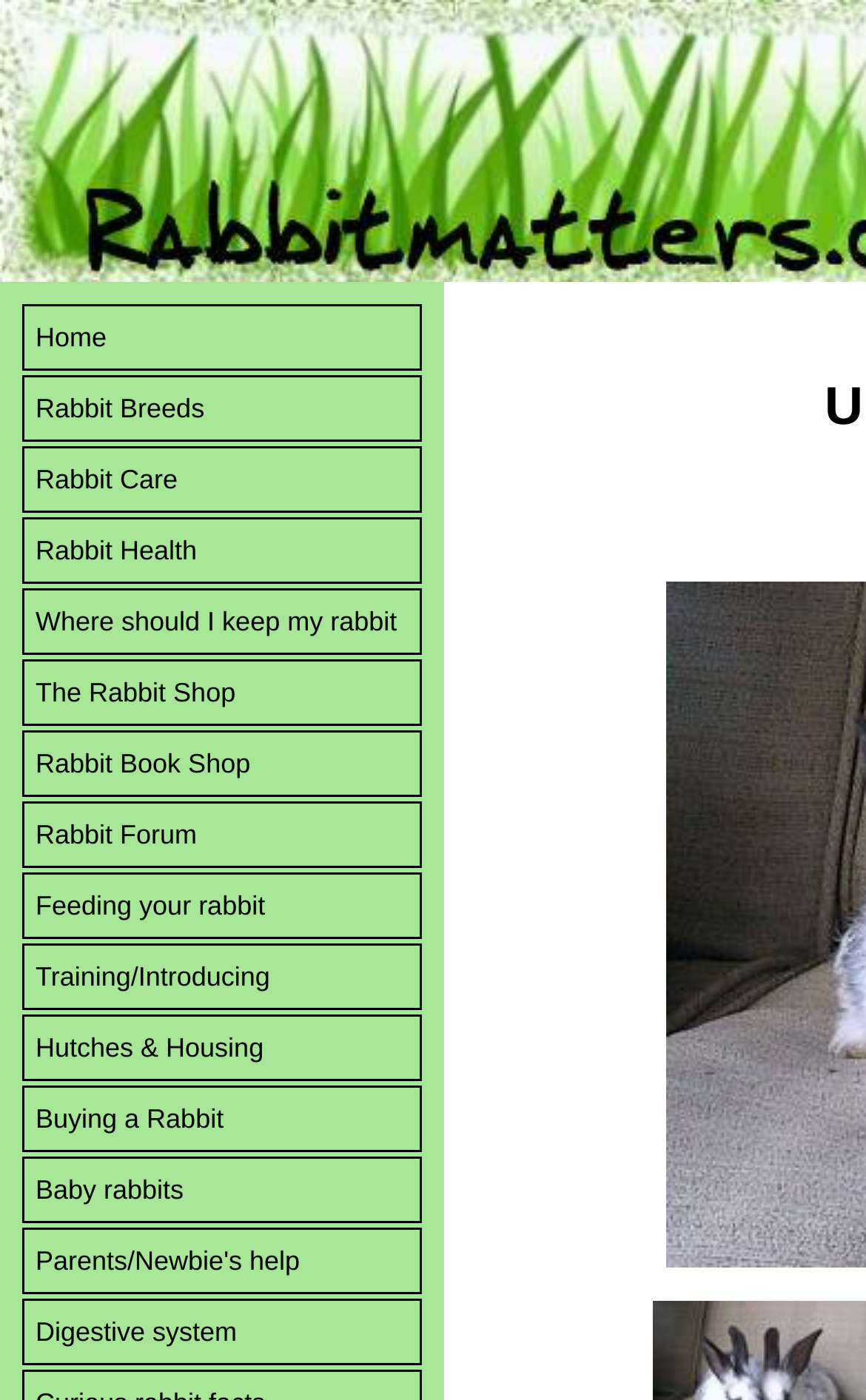Determine the bounding box coordinates of the clickable element to complete this instruction: "Visit LinkedIn". Provide the coordinates in the format of four float numbers between 0 and 1, [left, top, right, bottom].

None